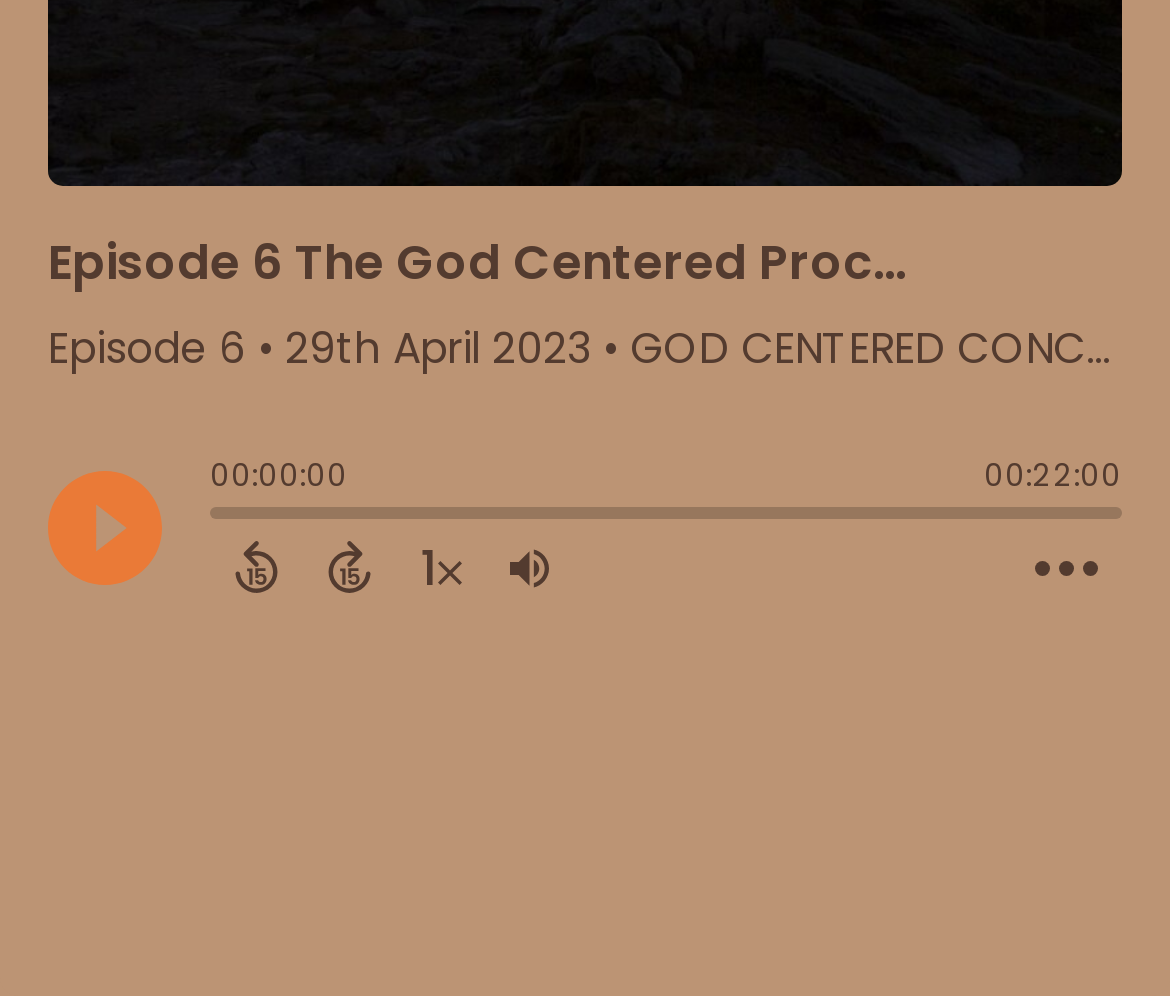Determine the bounding box for the UI element that matches this description: "aria-label="Open Action Menu"".

[0.864, 0.535, 0.959, 0.607]